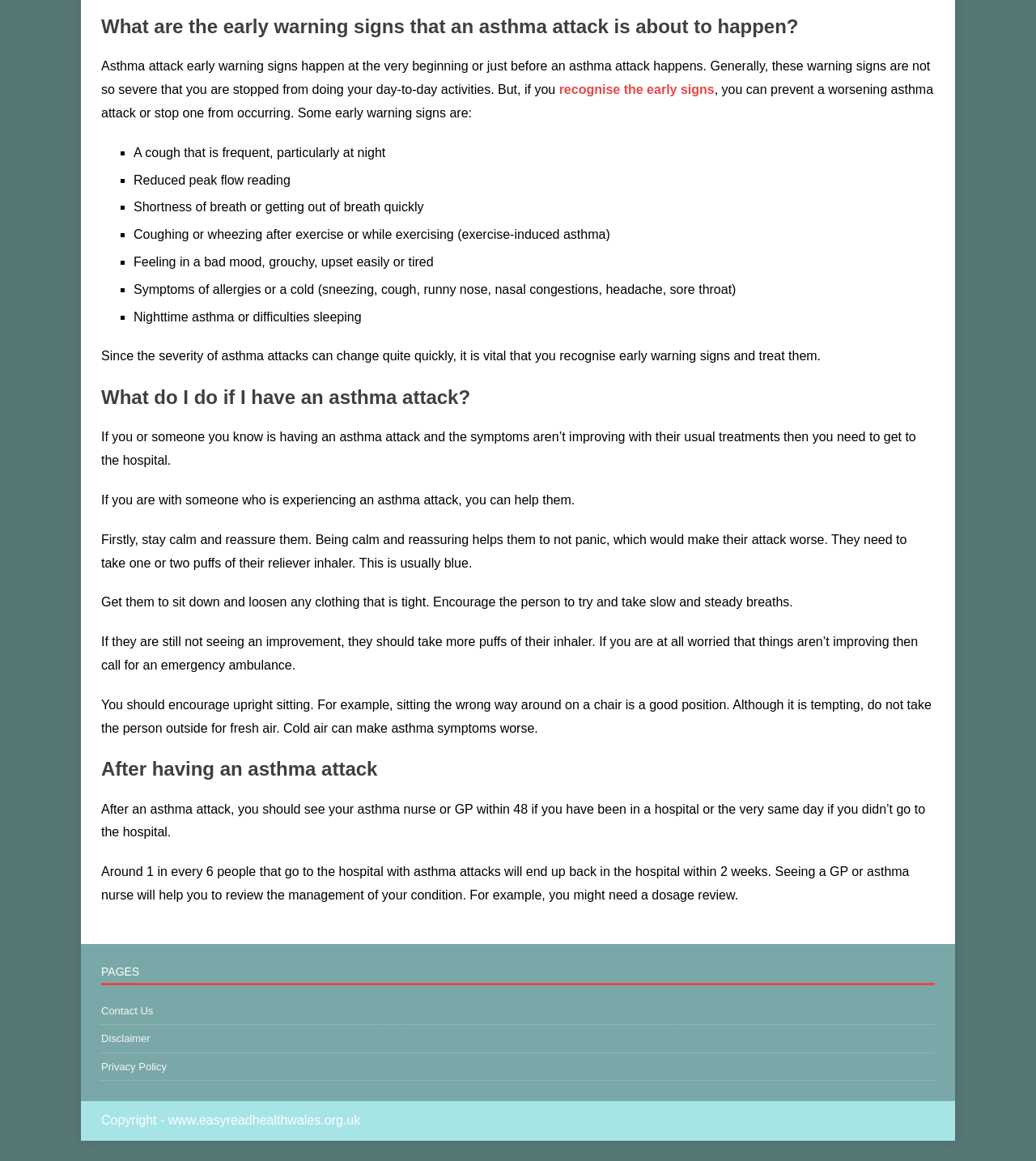Ascertain the bounding box coordinates for the UI element detailed here: "Privacy Policy". The coordinates should be provided as [left, top, right, bottom] with each value being a float between 0 and 1.

[0.098, 0.907, 0.902, 0.931]